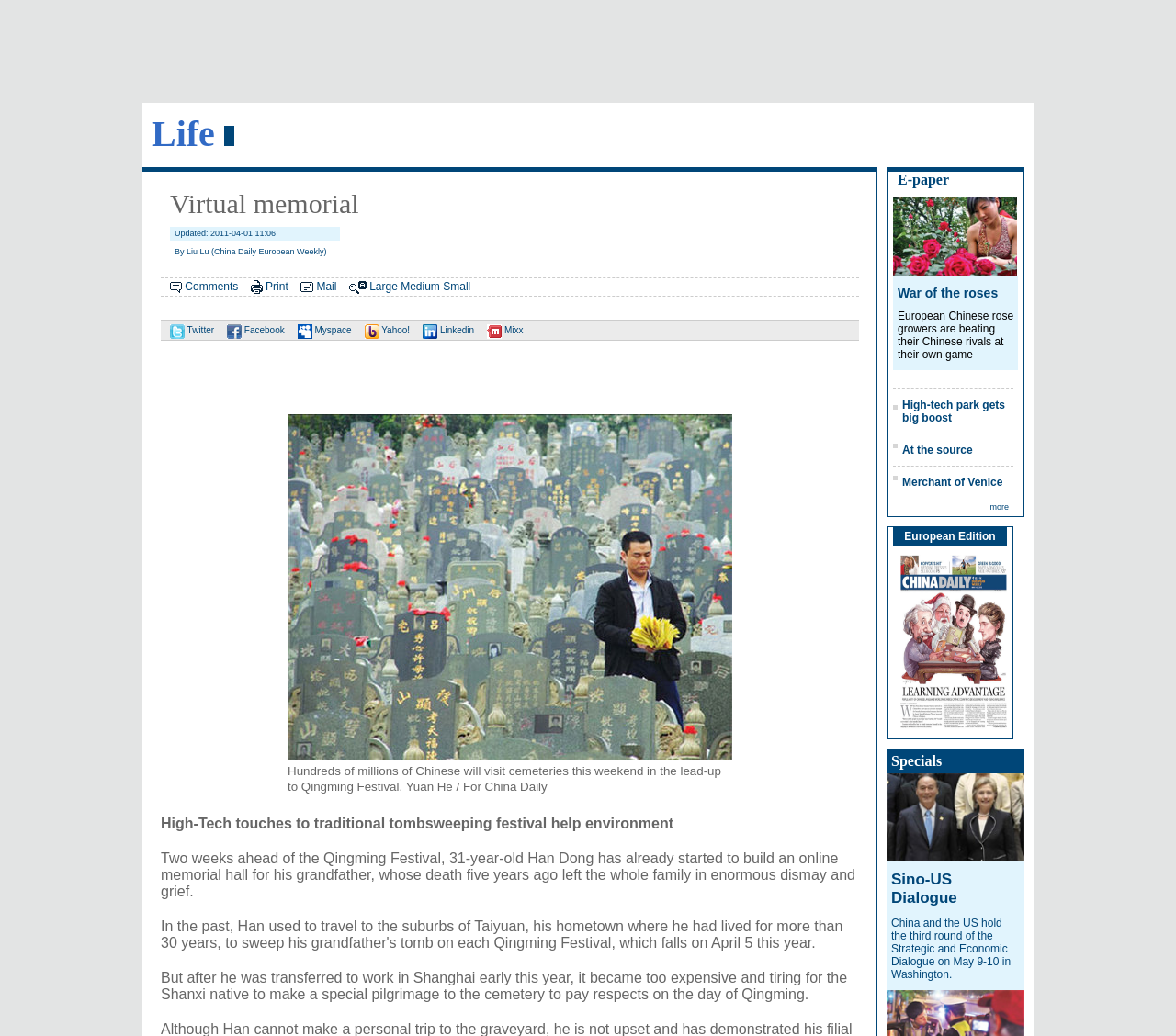From the webpage screenshot, predict the bounding box coordinates (top-left x, top-left y, bottom-right x, bottom-right y) for the UI element described here: At the source

[0.767, 0.428, 0.827, 0.441]